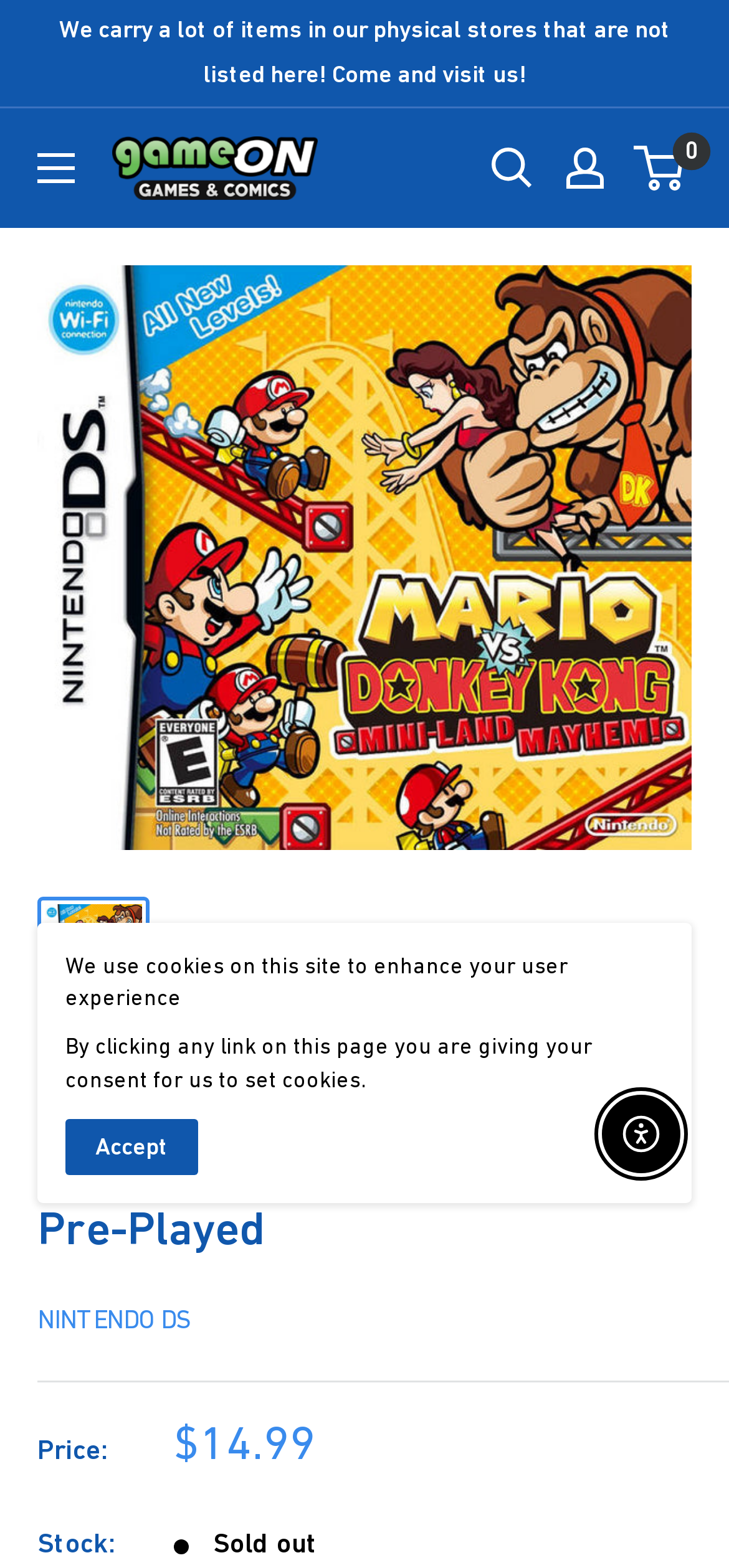Specify the bounding box coordinates of the element's region that should be clicked to achieve the following instruction: "Search for a game". The bounding box coordinates consist of four float numbers between 0 and 1, in the format [left, top, right, bottom].

[0.674, 0.094, 0.731, 0.12]